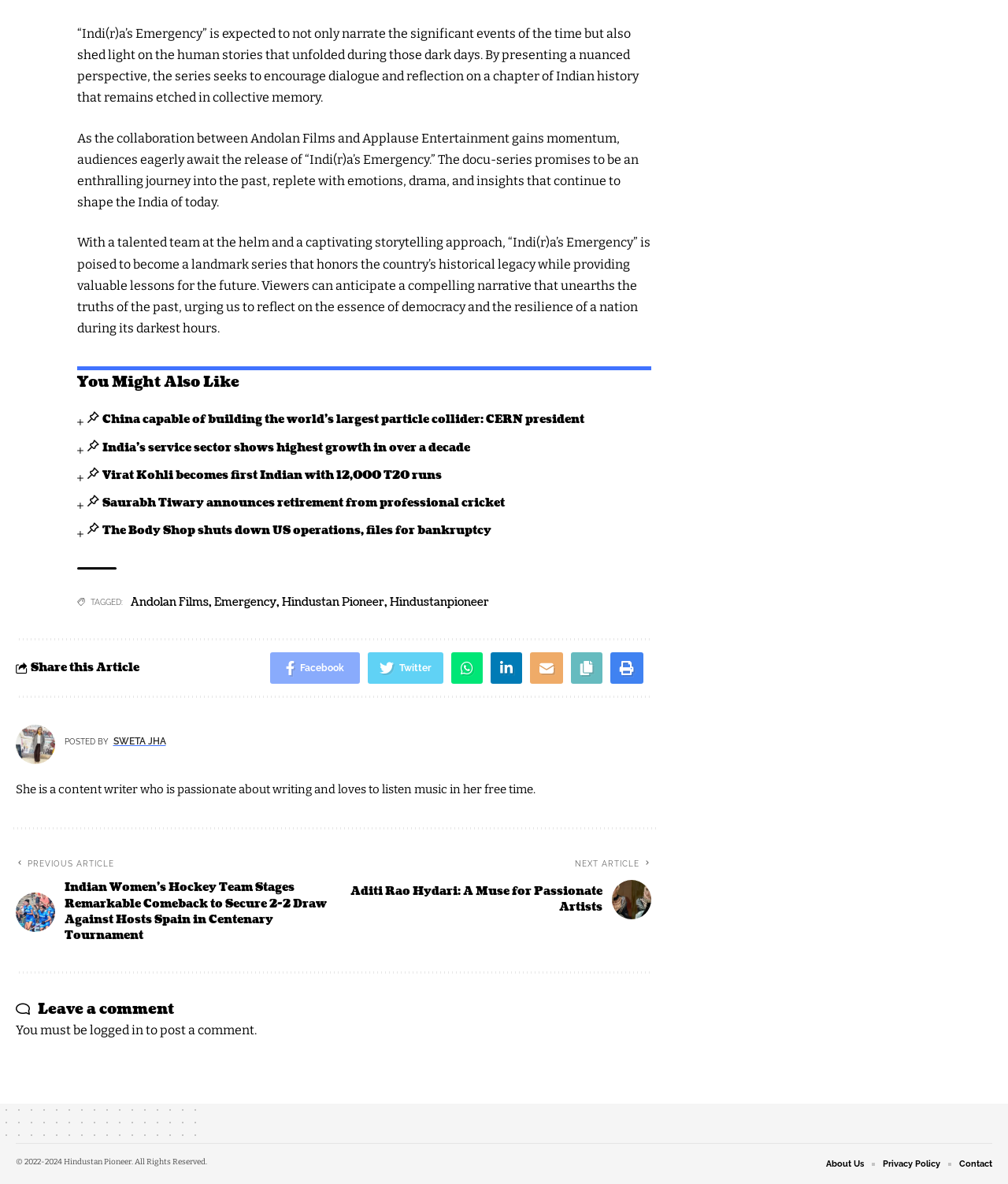Please analyze the image and give a detailed answer to the question:
Who is the author of the article?

The author of the article is mentioned at the bottom of the webpage, along with a brief description of the author.